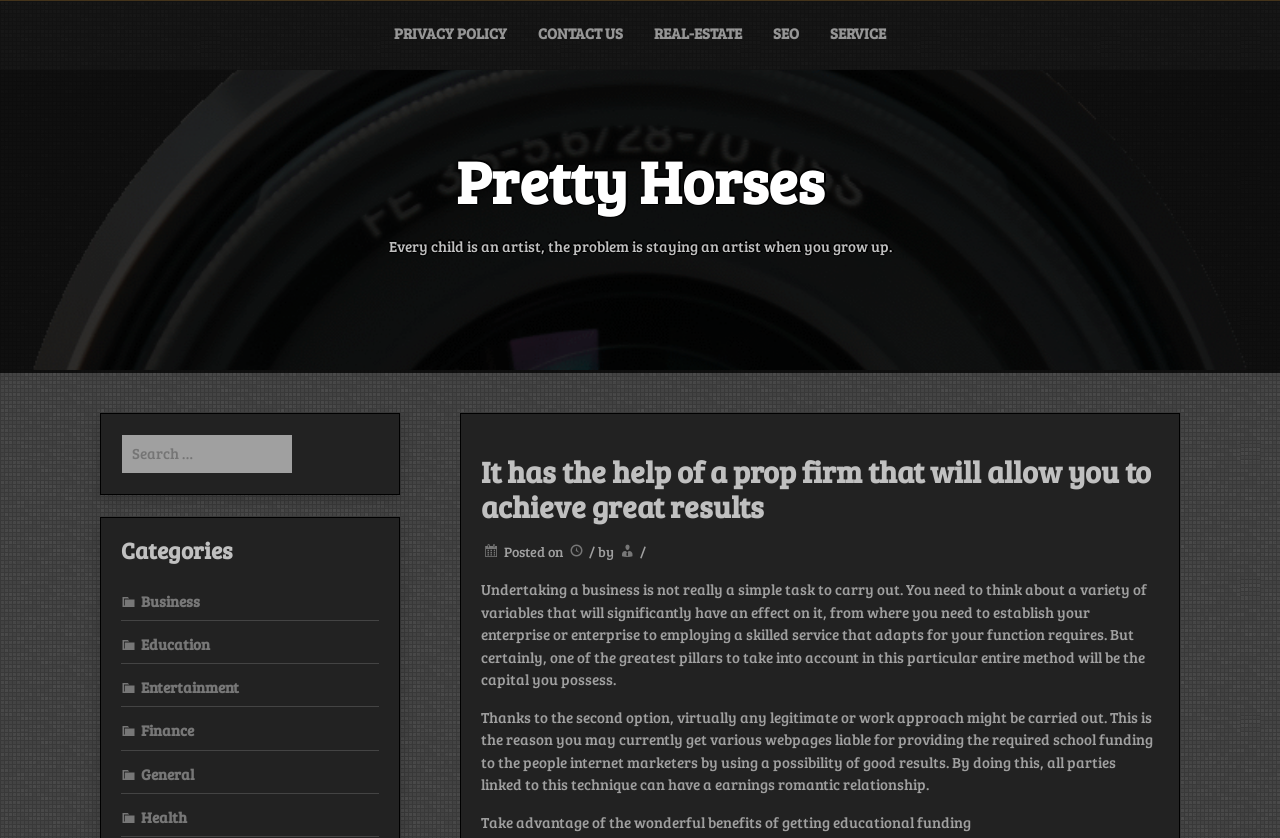Describe every aspect of the webpage comprehensively.

The webpage appears to be a blog or article page with a focus on business and entrepreneurship. At the top, there are five links to different sections of the website, including "PRIVACY POLICY", "CONTACT US", "REAL-ESTATE", "SEO", and "SERVICE". Below these links, there is a prominent link to "Pretty Horses", which may be the name of the website or a specific section.

The main content of the page is a blog post or article, which starts with a quote from Pablo Picasso: "Every child is an artist, the problem is staying an artist when you grow up." Below the quote, there is a heading that reads "It has the help of a prop firm that will allow you to achieve great results", followed by a date and an icon. The article then discusses the challenges of starting a business and the importance of capital, highlighting the benefits of seeking educational funding.

To the left of the main content, there is a search bar with a label "Search for:", allowing users to search for specific topics or keywords. Below the search bar, there is a section labeled "Categories", which lists several categories including Business, Education, Entertainment, Finance, General, and Health, each with an icon.

Overall, the webpage appears to be a resource for entrepreneurs and business owners, providing information and guidance on starting and growing a business.